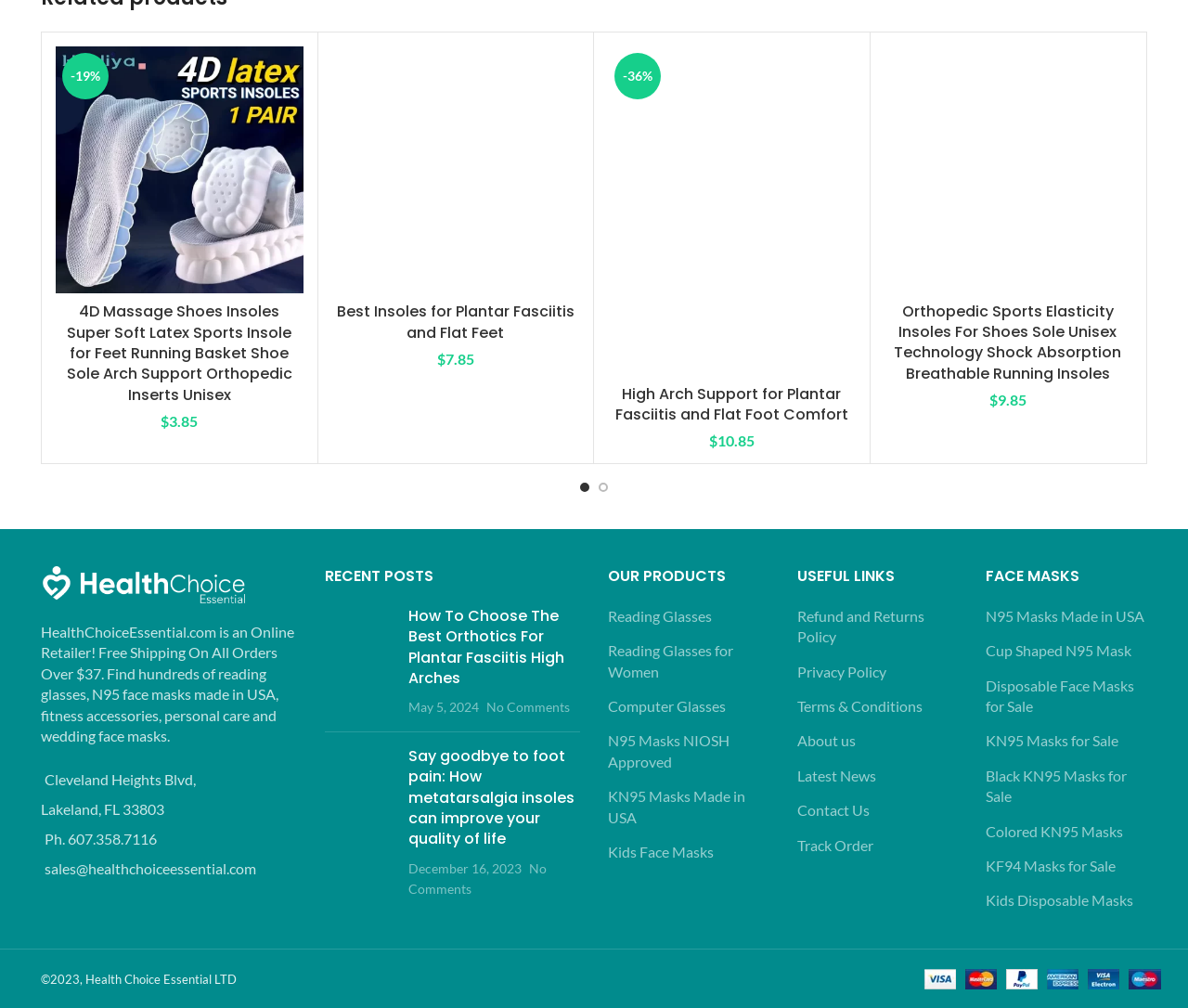Please identify the bounding box coordinates for the region that you need to click to follow this instruction: "Contact us through email".

[0.038, 0.853, 0.216, 0.871]